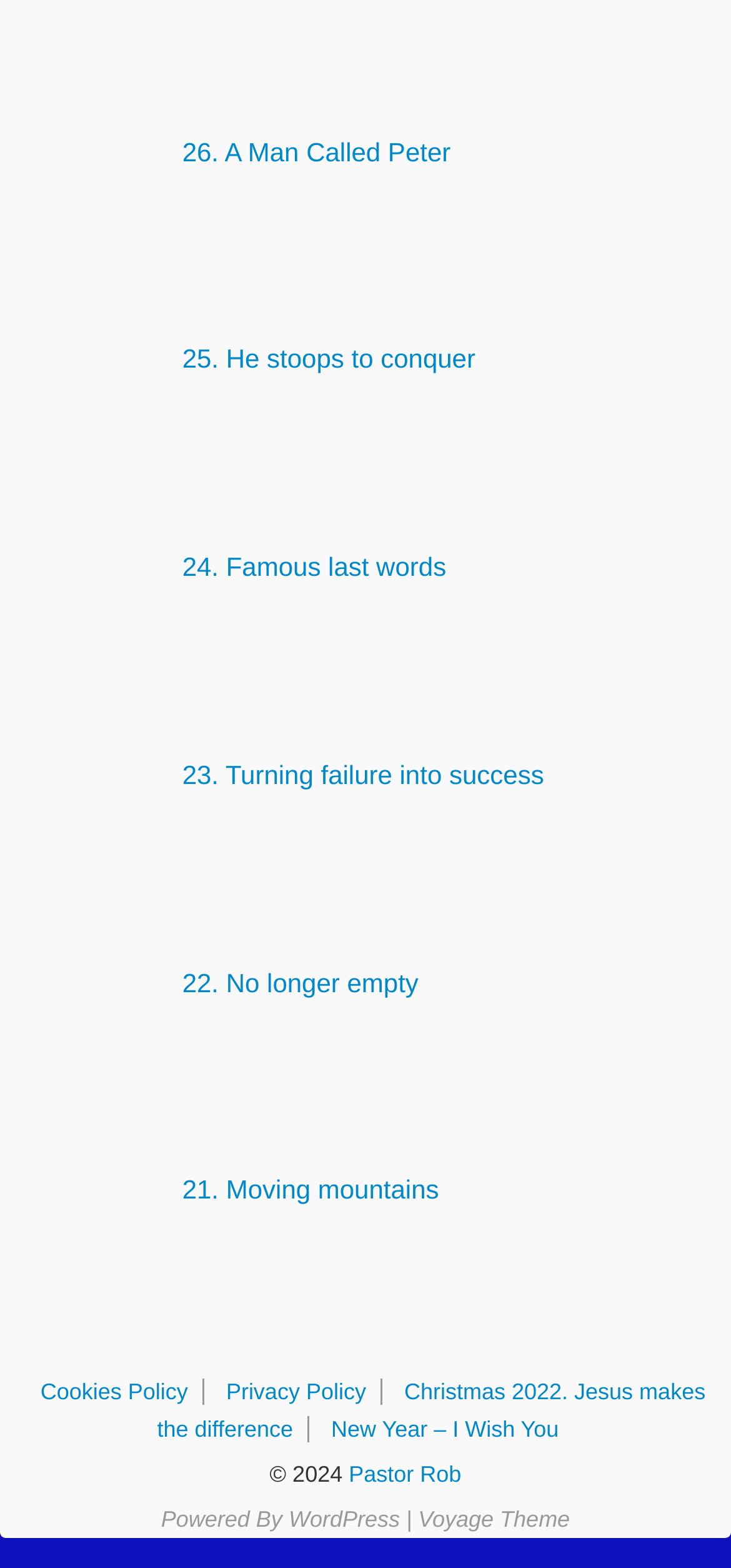Identify the bounding box coordinates necessary to click and complete the given instruction: "Click on 'ADMIN'".

None